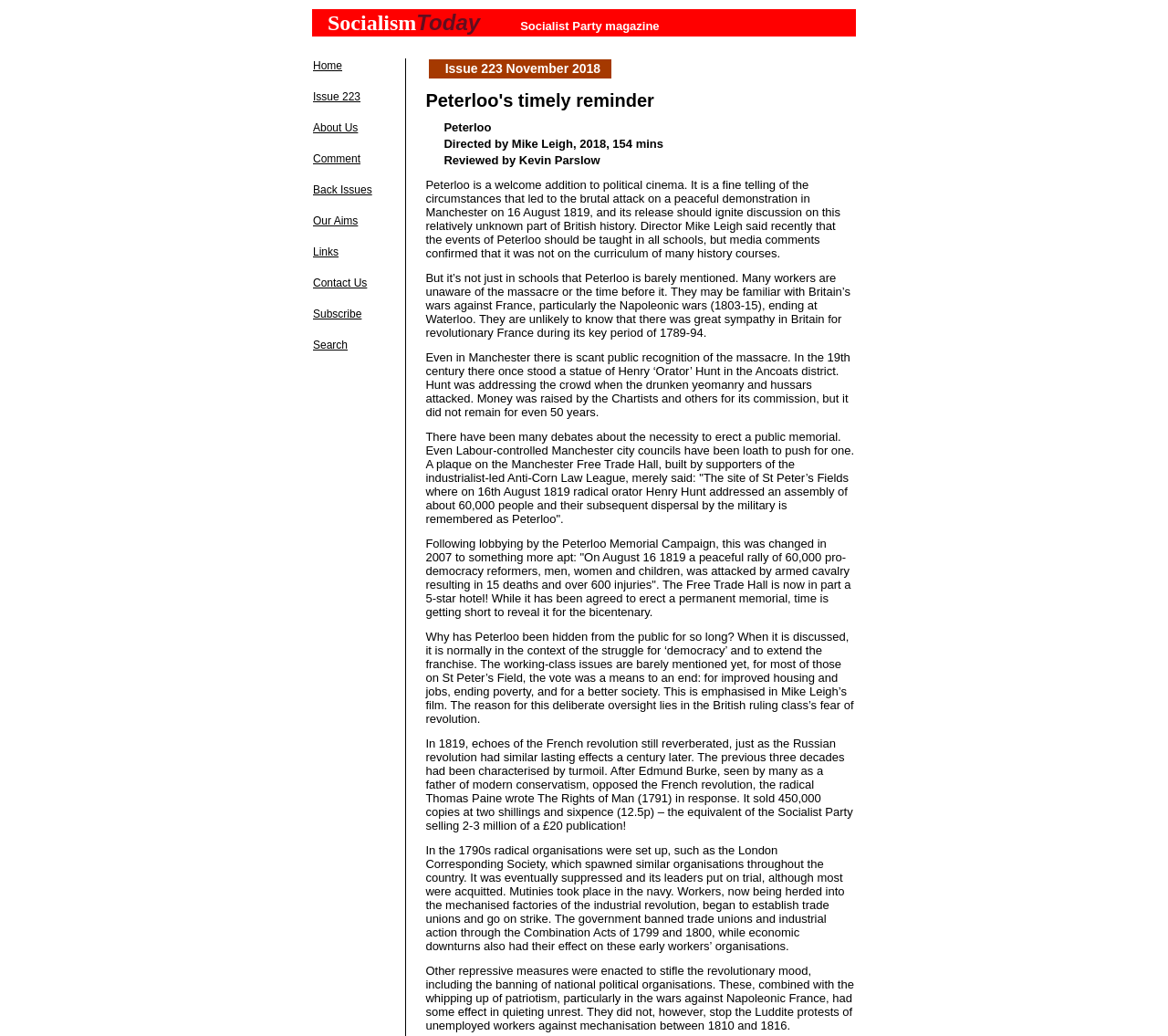Find the bounding box coordinates for the element described here: "Search".

[0.268, 0.327, 0.298, 0.339]